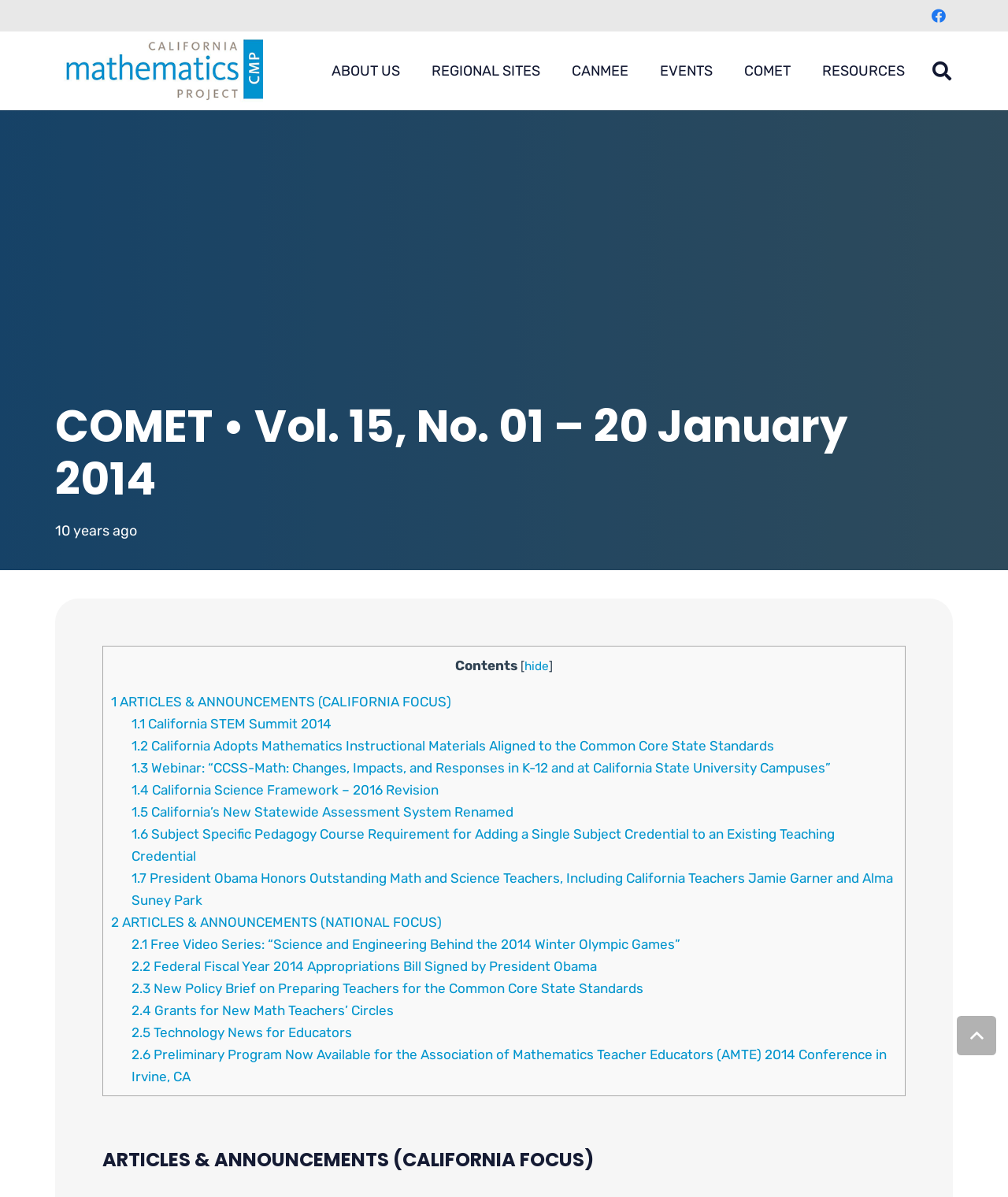How many sections are there in the 'ARTICLES & ANNOUNCEMENTS' category?
From the image, respond with a single word or phrase.

2